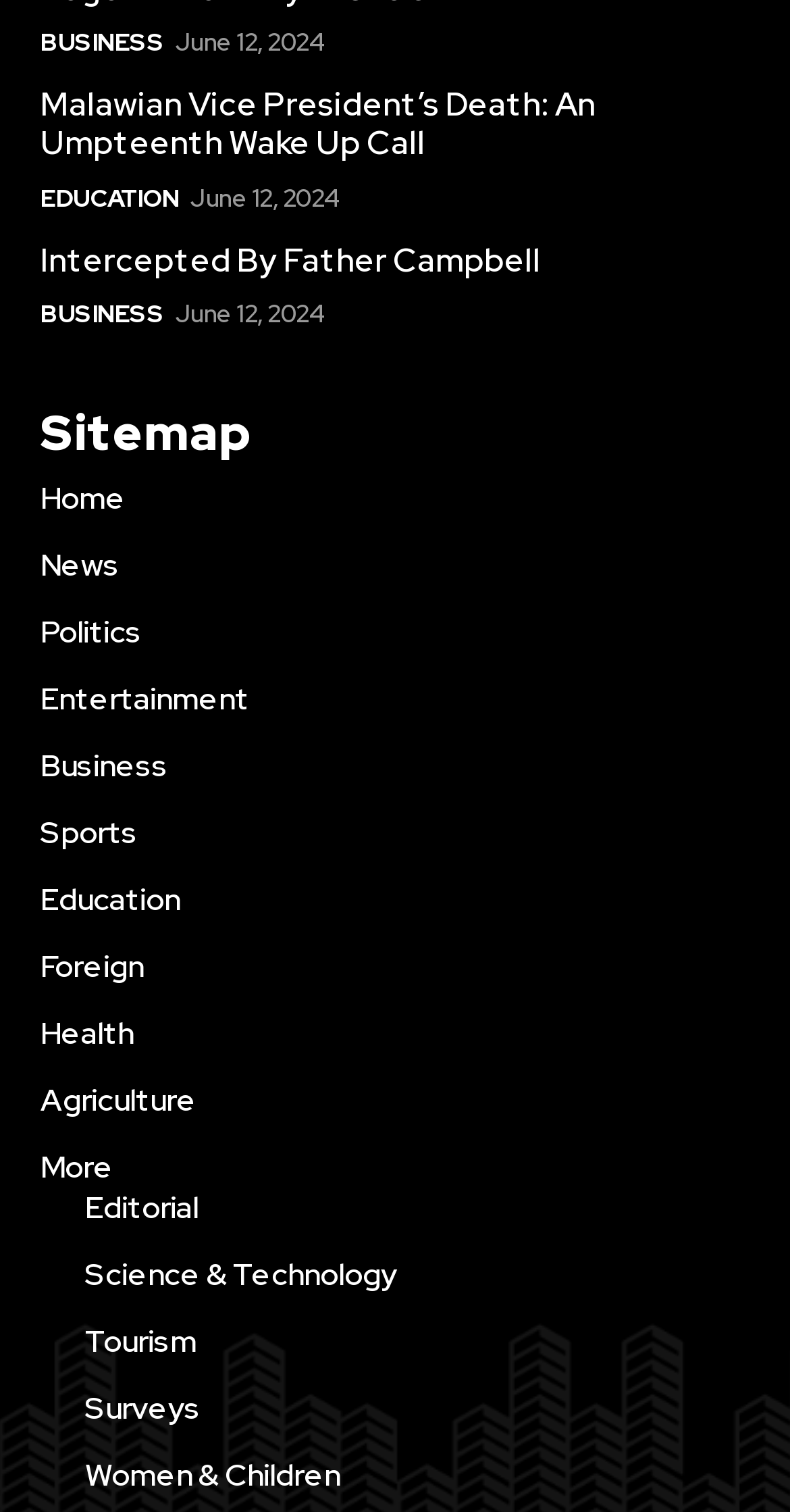What is the date of the news article 'Malawian Vice President’s Death: An Umpteenth Wake Up Call'? Look at the image and give a one-word or short phrase answer.

June 12, 2024